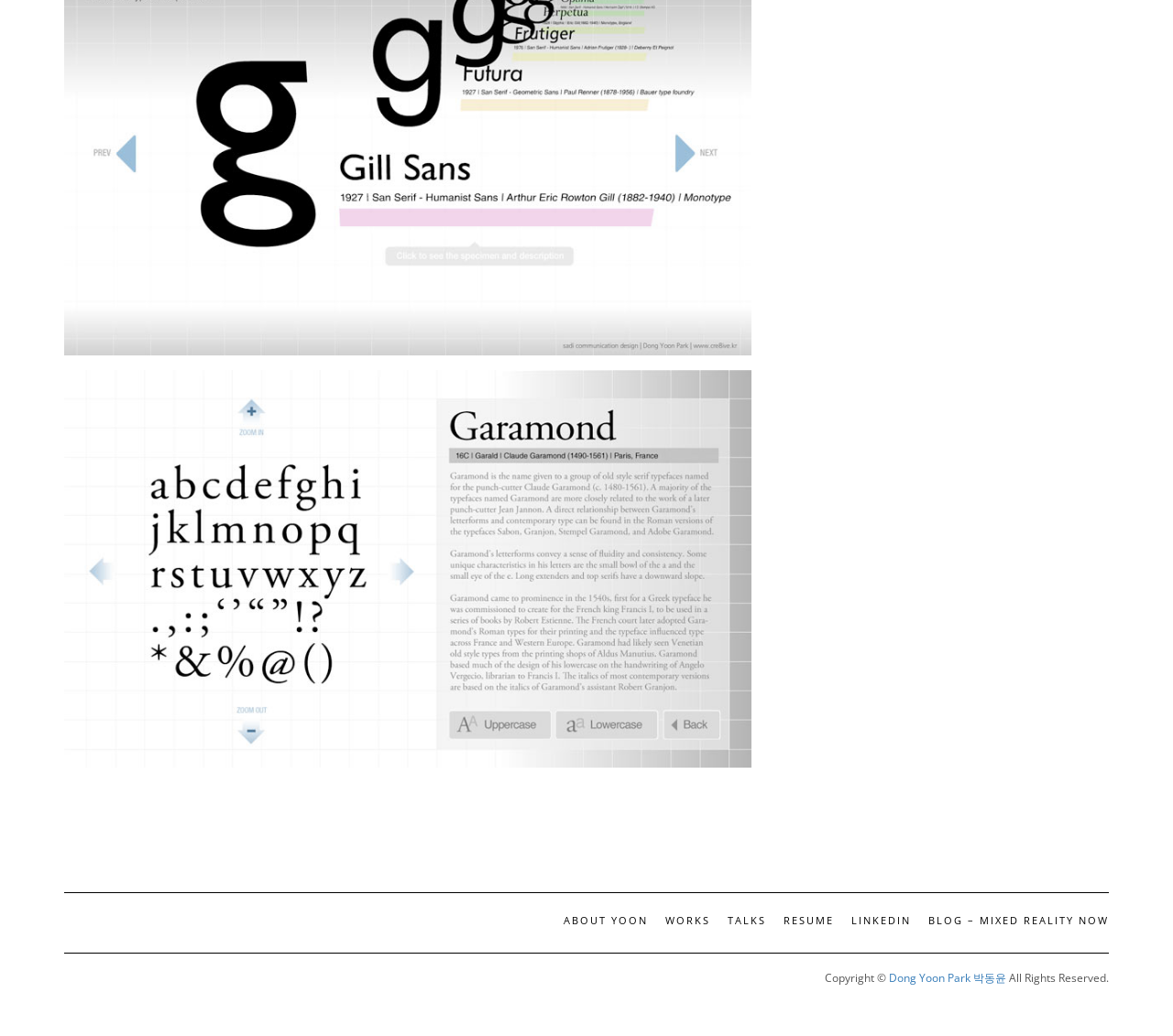Use a single word or phrase to respond to the question:
What is the copyright symbol on the webpage?

©